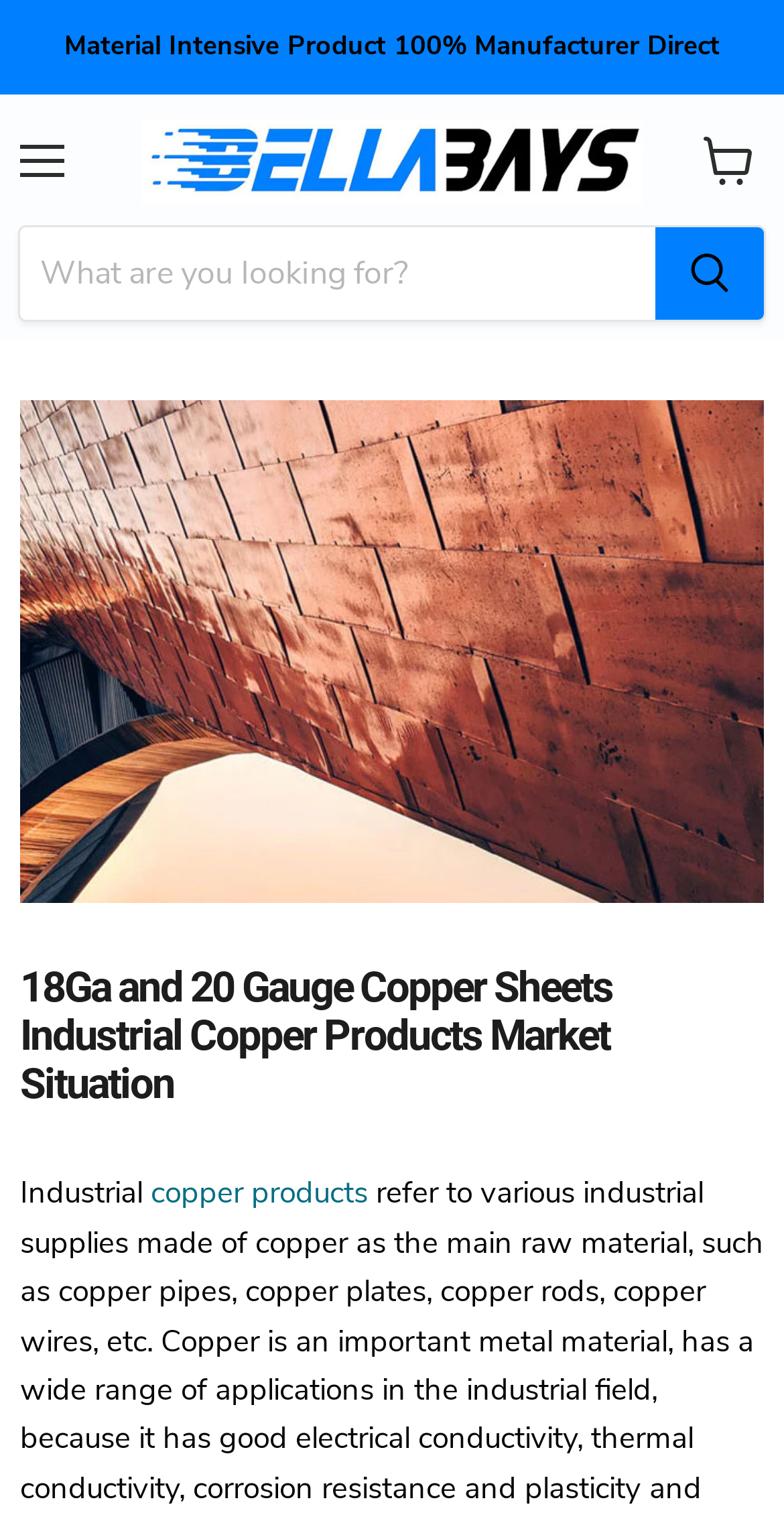Identify the bounding box coordinates of the HTML element based on this description: "View cart".

[0.872, 0.077, 0.987, 0.135]